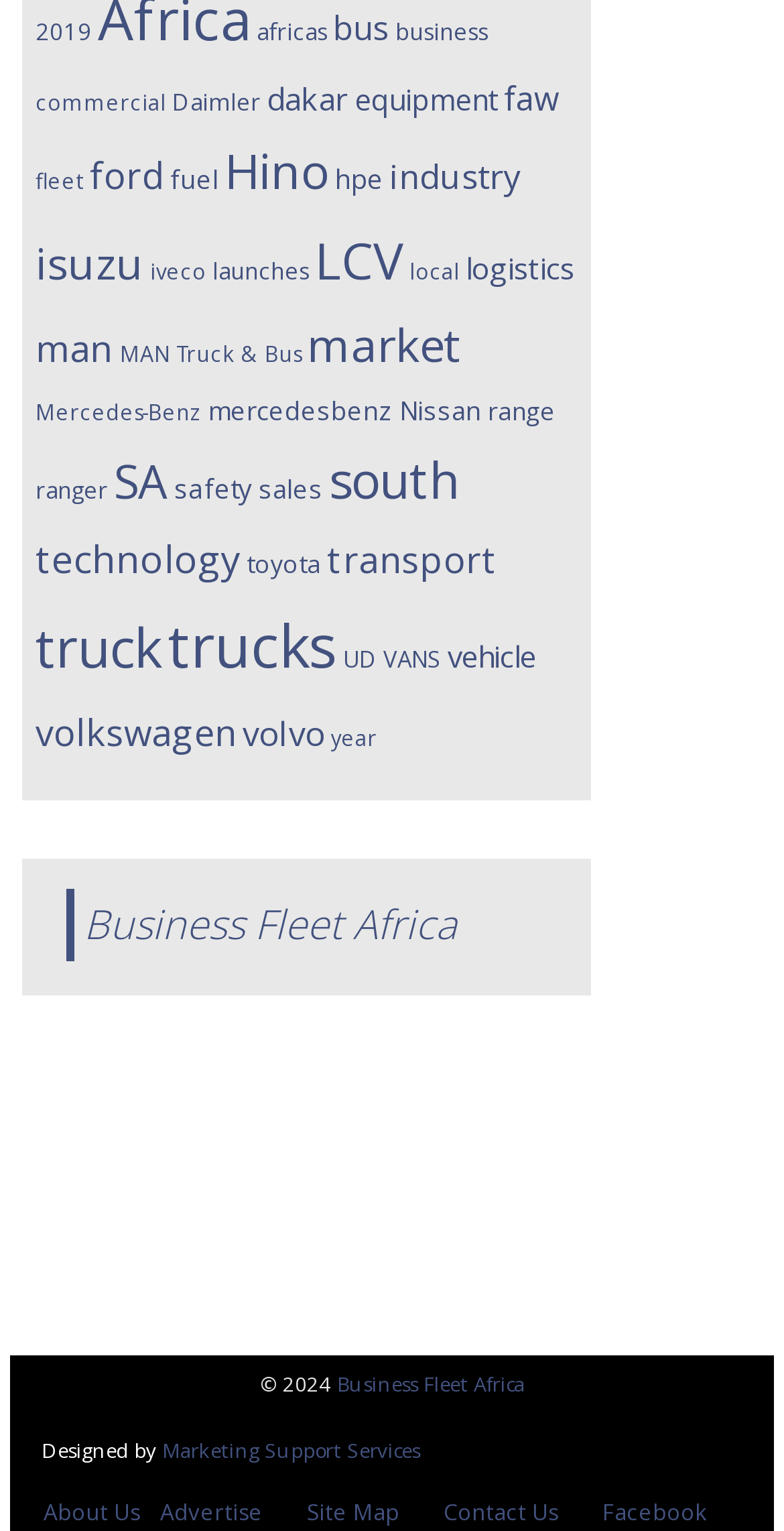How many items are related to 'truck'?
Please provide a comprehensive answer based on the contents of the image.

The link 'truck' has 64 items related to it, as indicated by the text '(64 items)' next to the link.